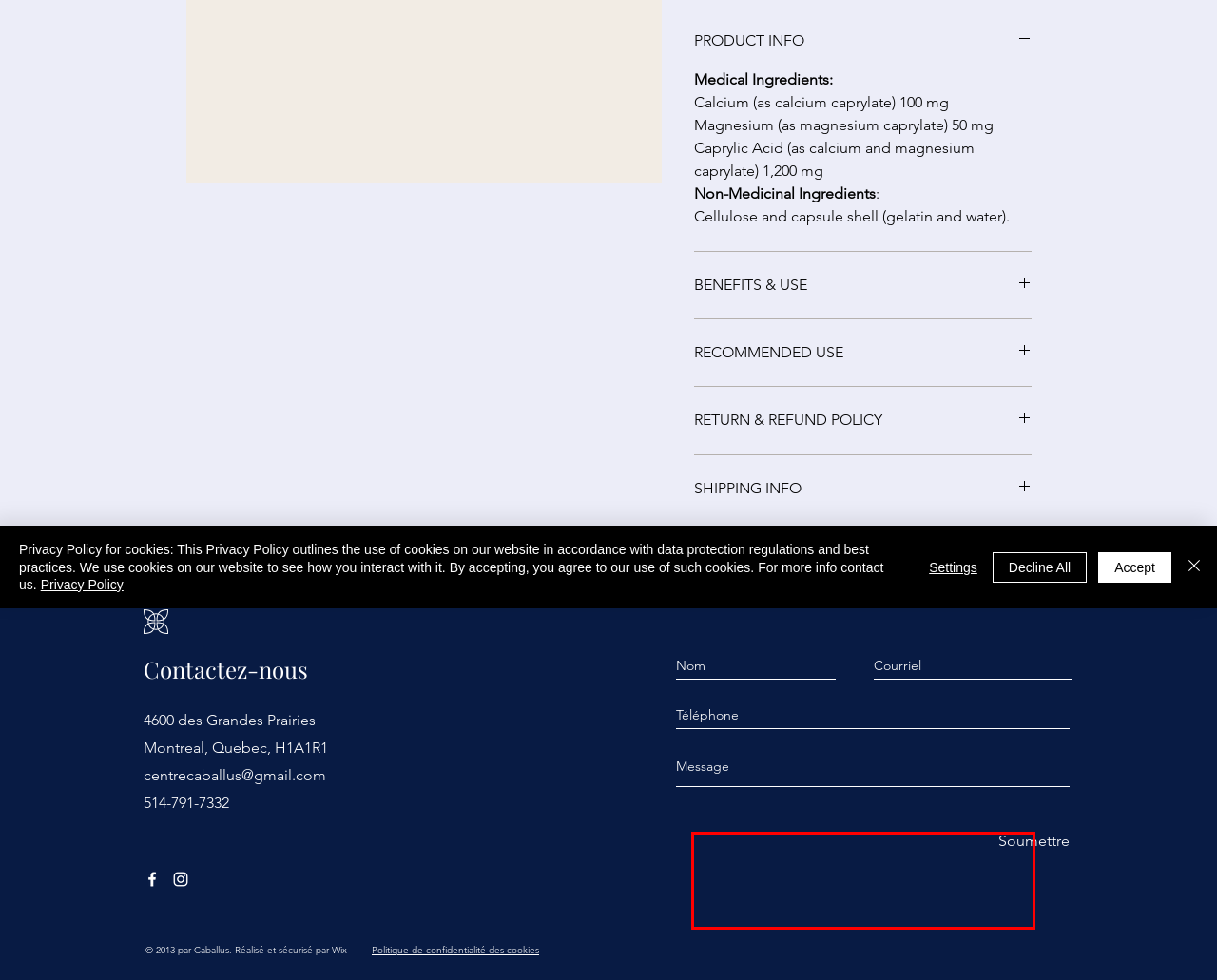Within the screenshot of the webpage, locate the red bounding box and use OCR to identify and provide the text content inside it.

Refund Process: Upon receiving the returned product and verifying its eligibility, we will initiate the refund process. Refunds will be issued to the original payment method within 14 business days.